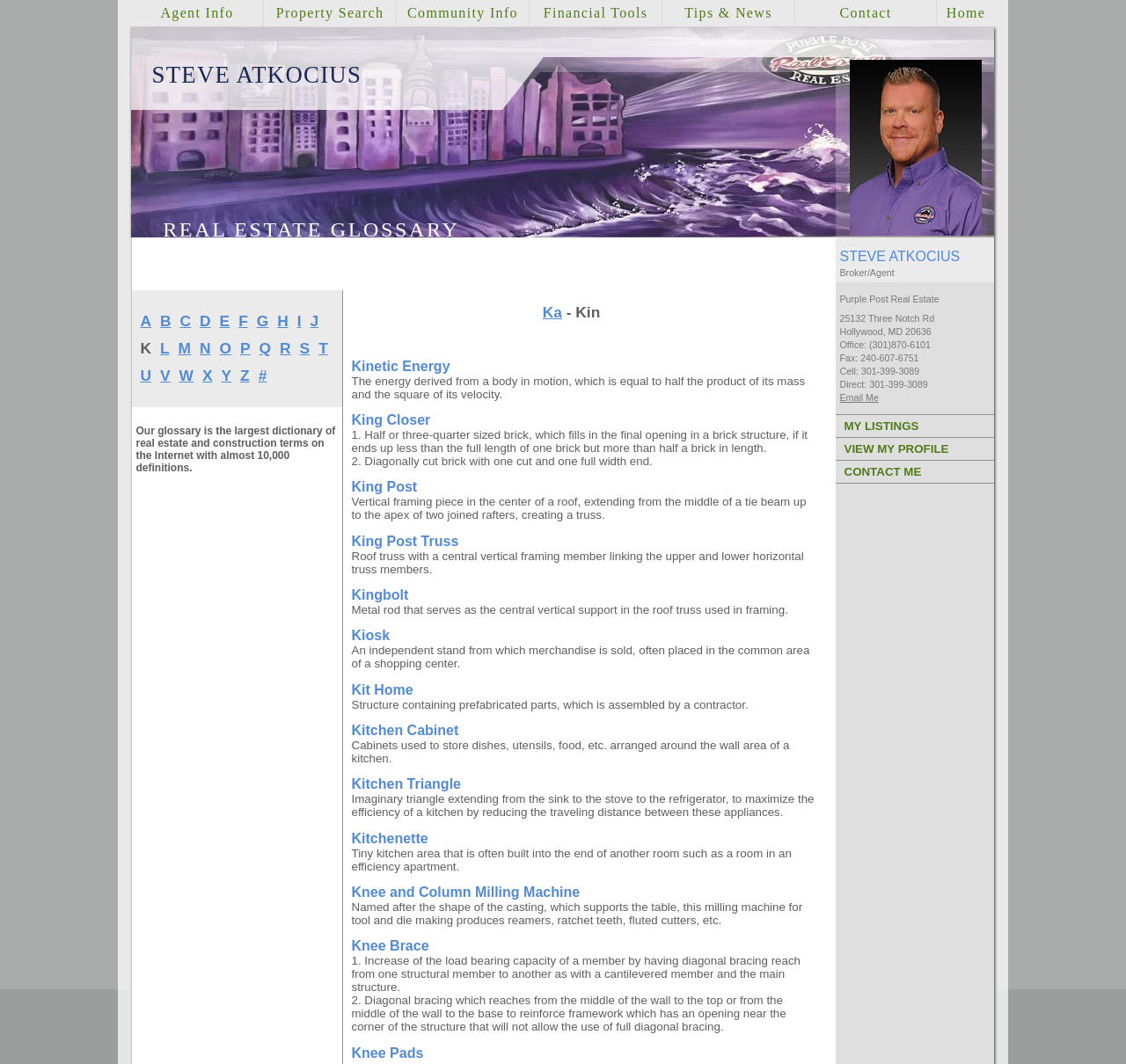What is a 'King Post'?
Refer to the image and answer the question using a single word or phrase.

A vertical framing piece in a roof